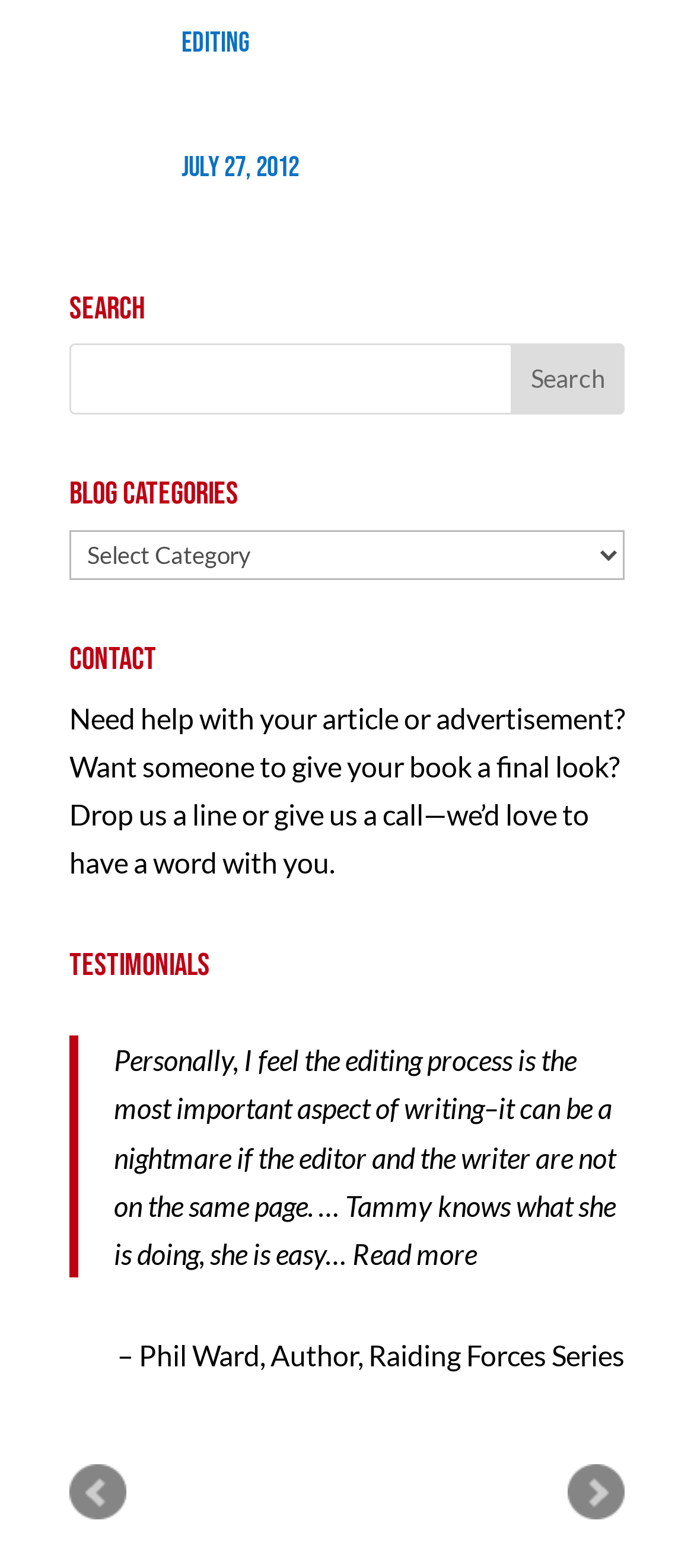Give the bounding box coordinates for the element described by: "name="s"".

[0.1, 0.219, 0.9, 0.264]